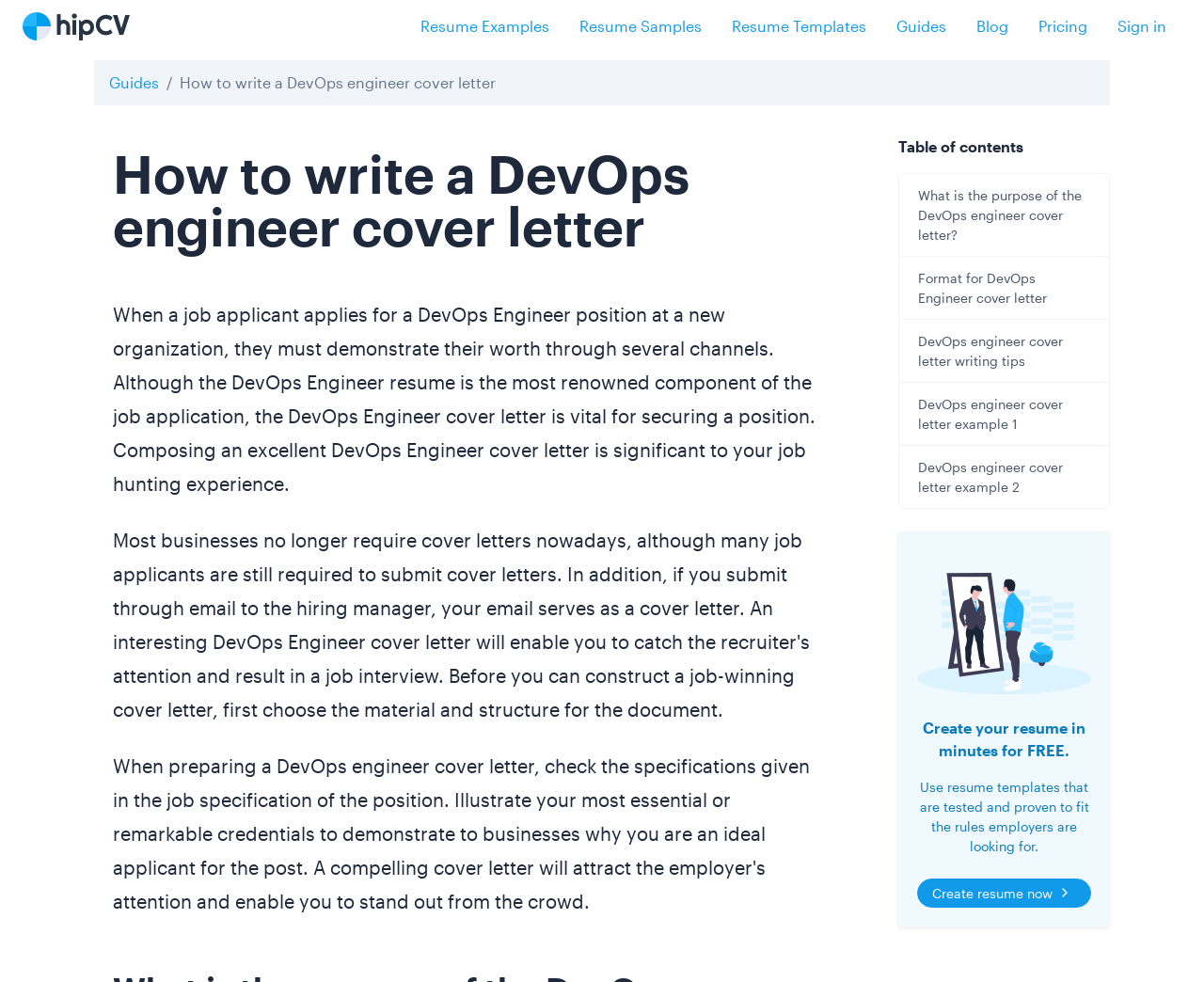Respond with a single word or phrase for the following question: 
What is the call-to-action for creating a resume?

Create resume now